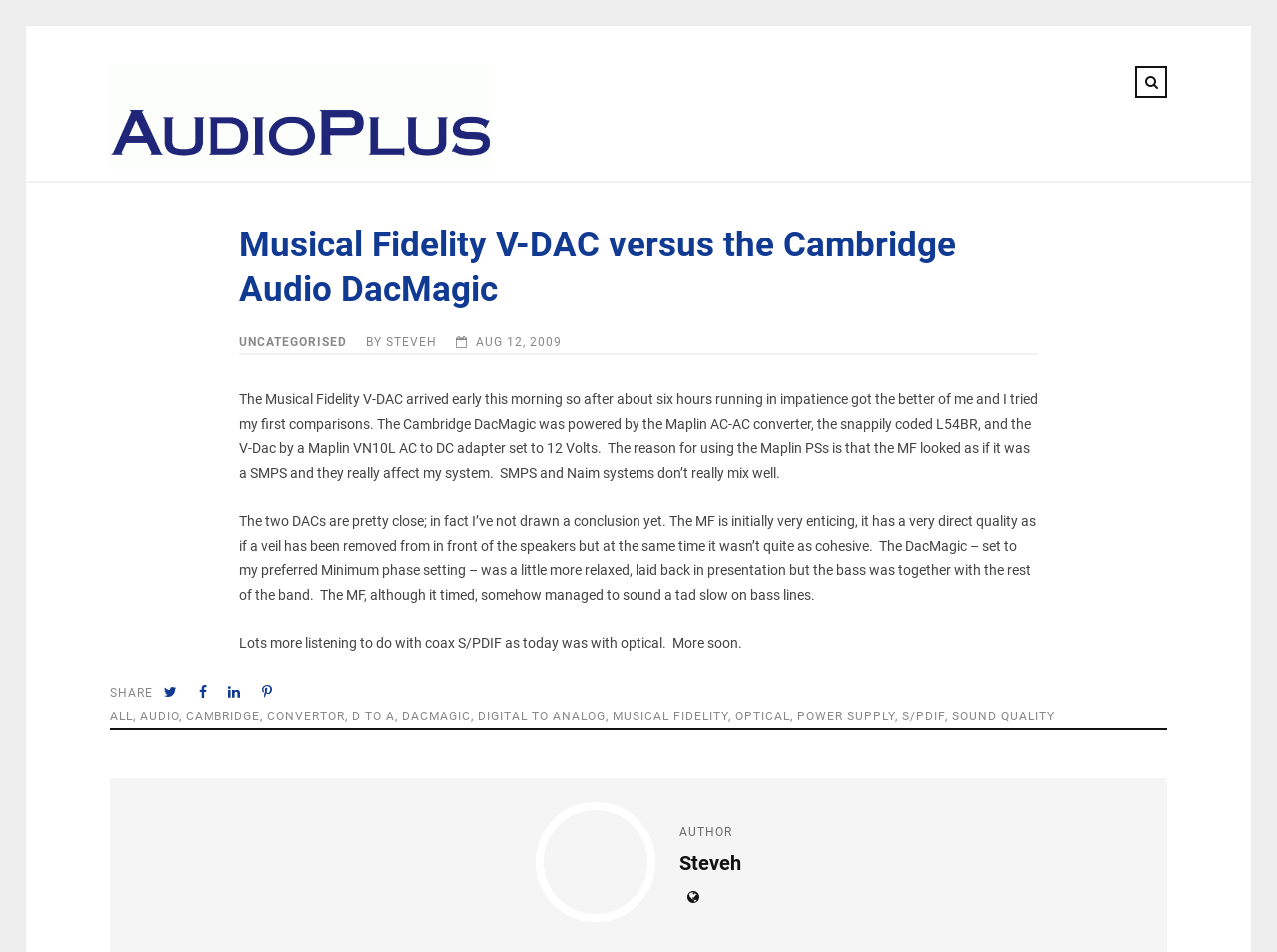Can you locate the main headline on this webpage and provide its text content?

Musical Fidelity V-DAC versus the Cambridge Audio DacMagic